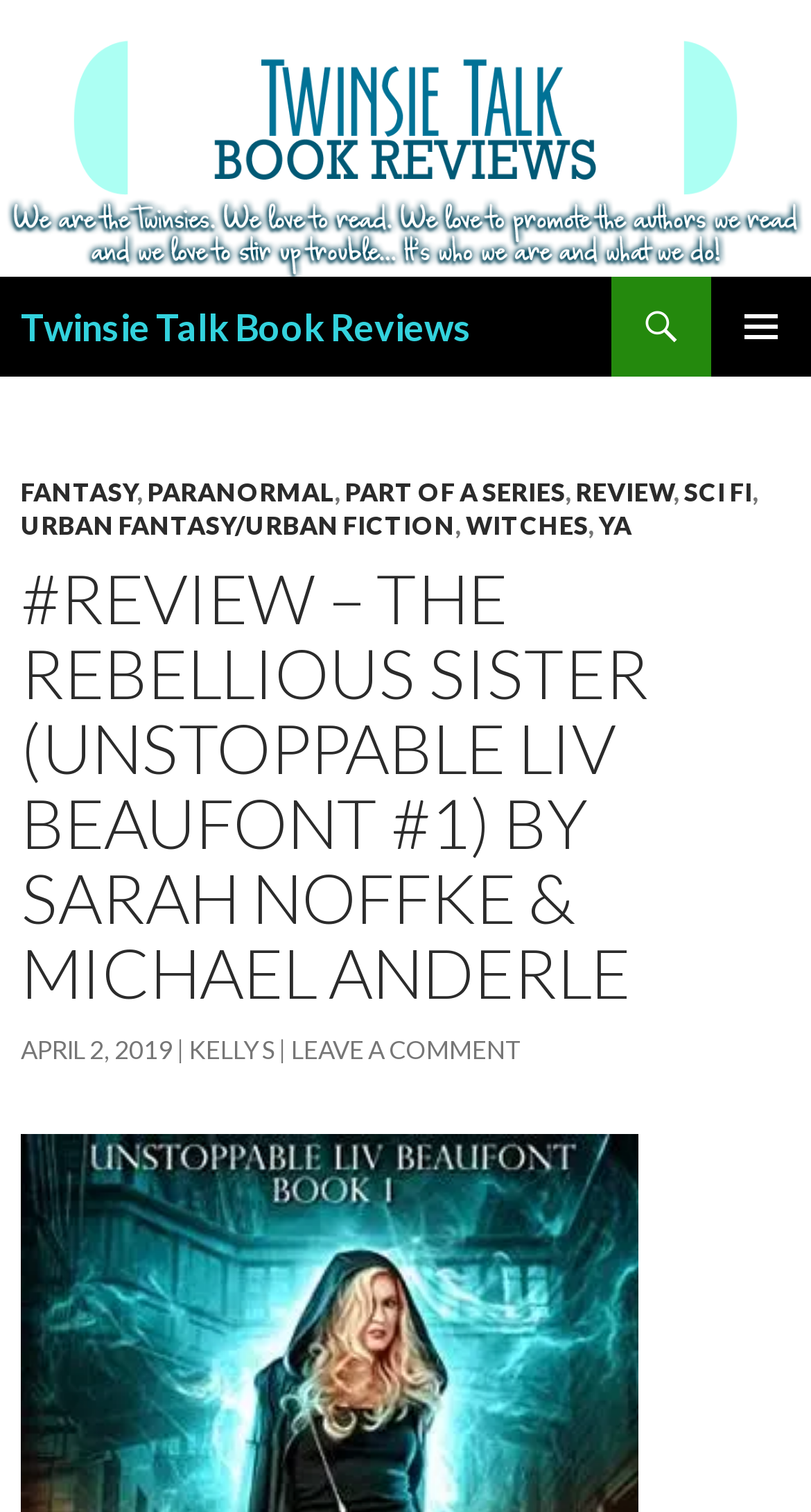Given the description Leave a comment, predict the bounding box coordinates of the UI element. Ensure the coordinates are in the format (top-left x, top-left y, bottom-right x, bottom-right y) and all values are between 0 and 1.

[0.359, 0.684, 0.641, 0.705]